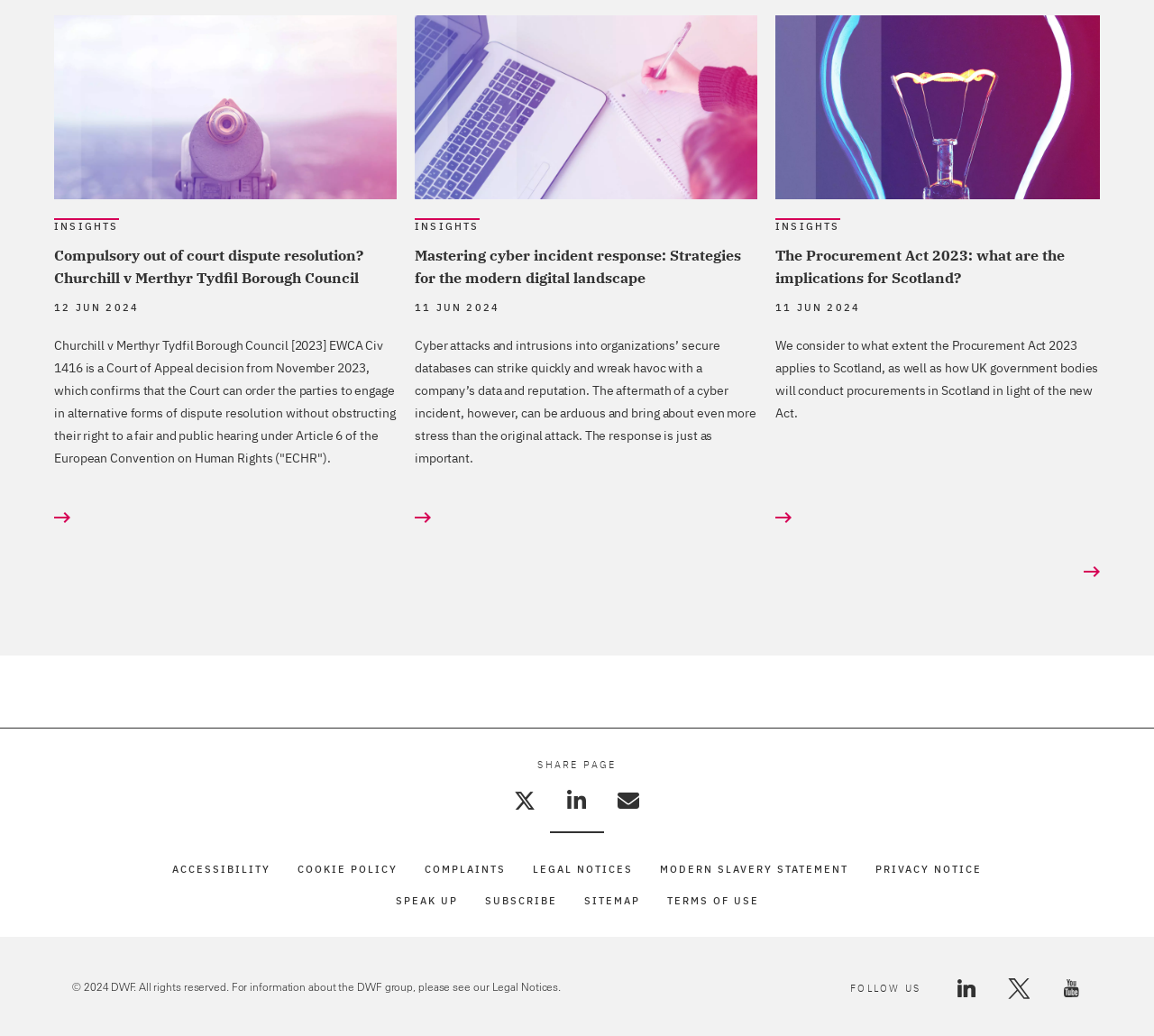Find the bounding box coordinates for the HTML element described as: "Share on LinkedIn". The coordinates should consist of four float values between 0 and 1, i.e., [left, top, right, bottom].

[0.484, 0.756, 0.516, 0.79]